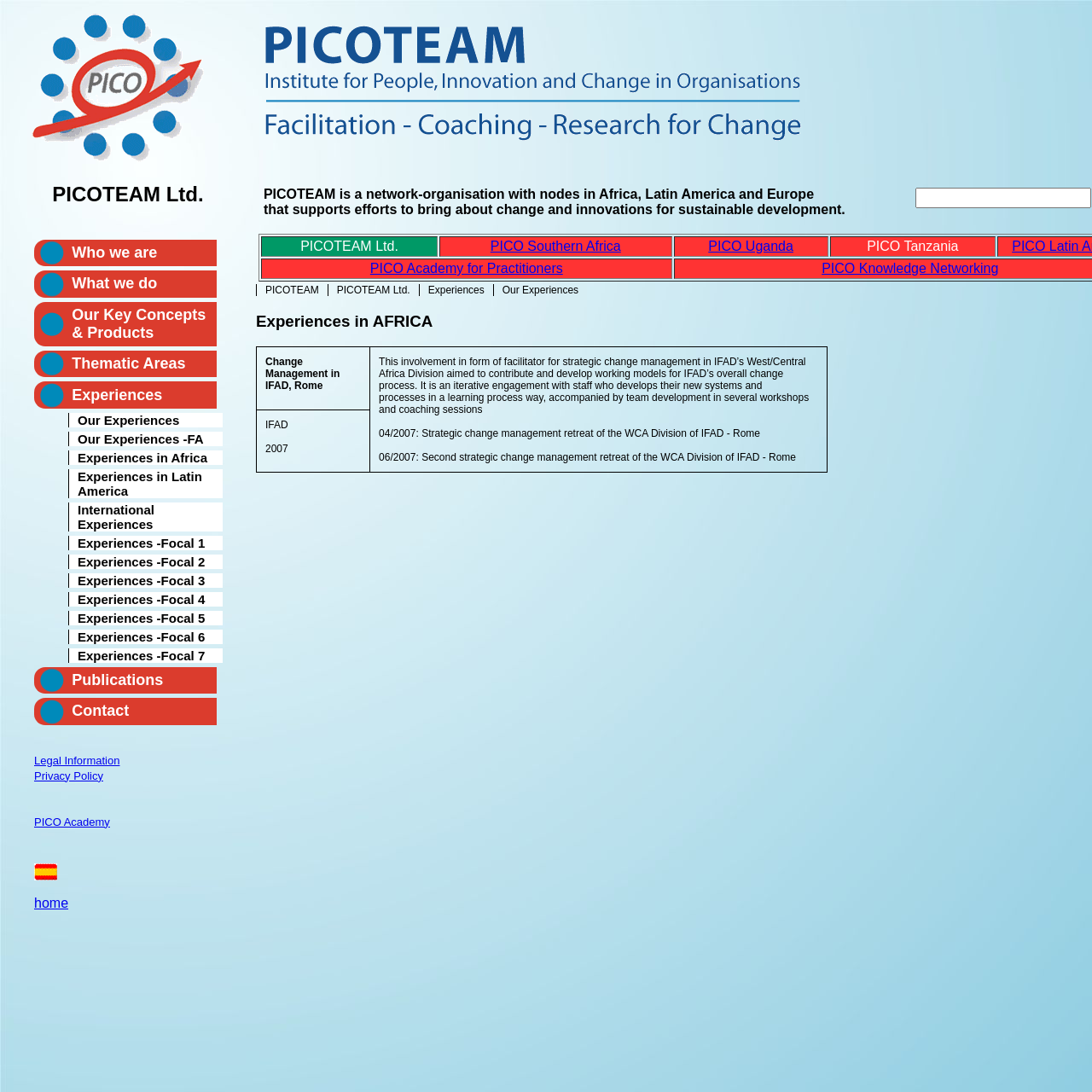Using the provided element description: "Publications", determine the bounding box coordinates of the corresponding UI element in the screenshot.

[0.031, 0.611, 0.199, 0.635]